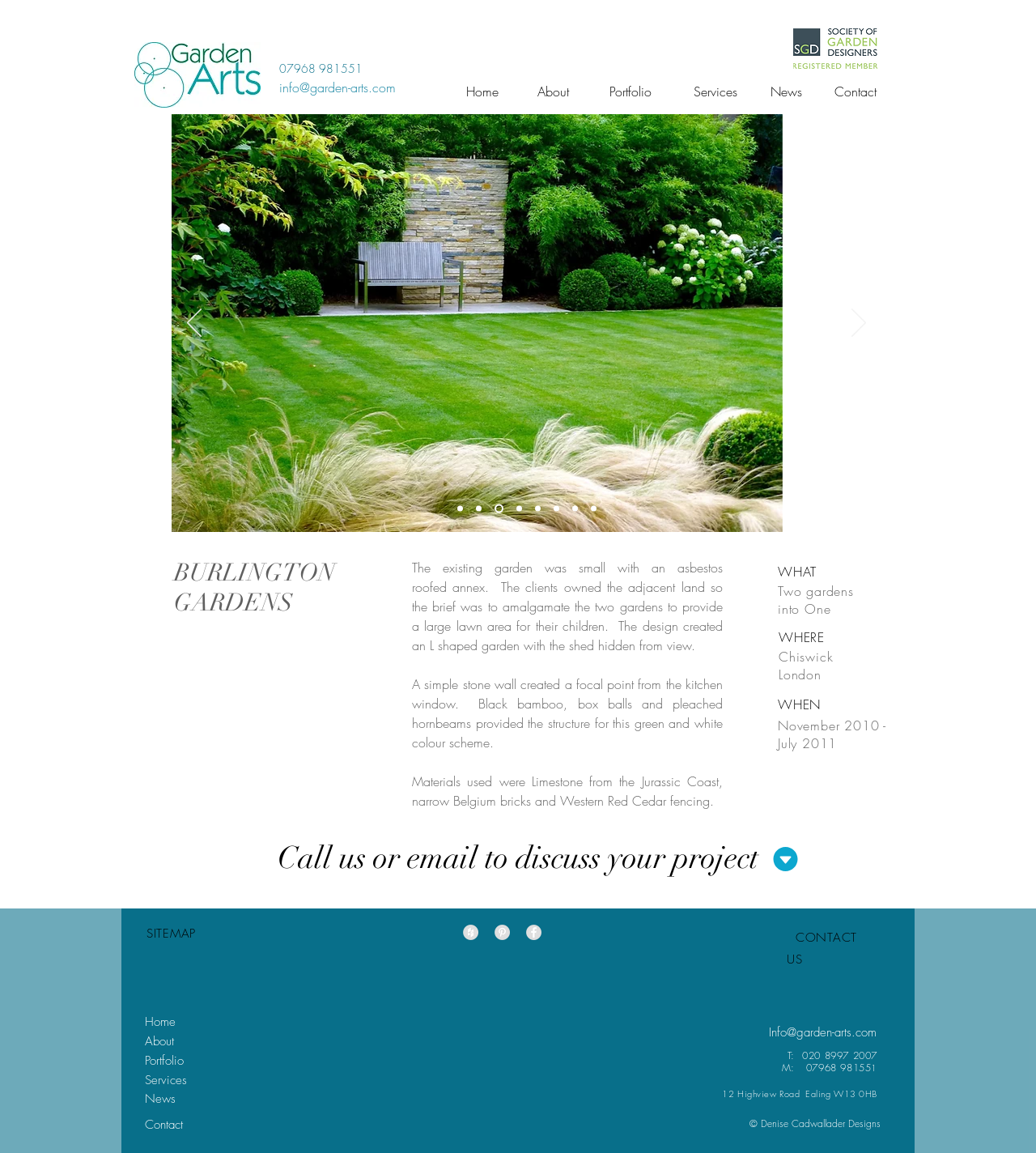Given the description "News", provide the bounding box coordinates of the corresponding UI element.

[0.14, 0.946, 0.255, 0.961]